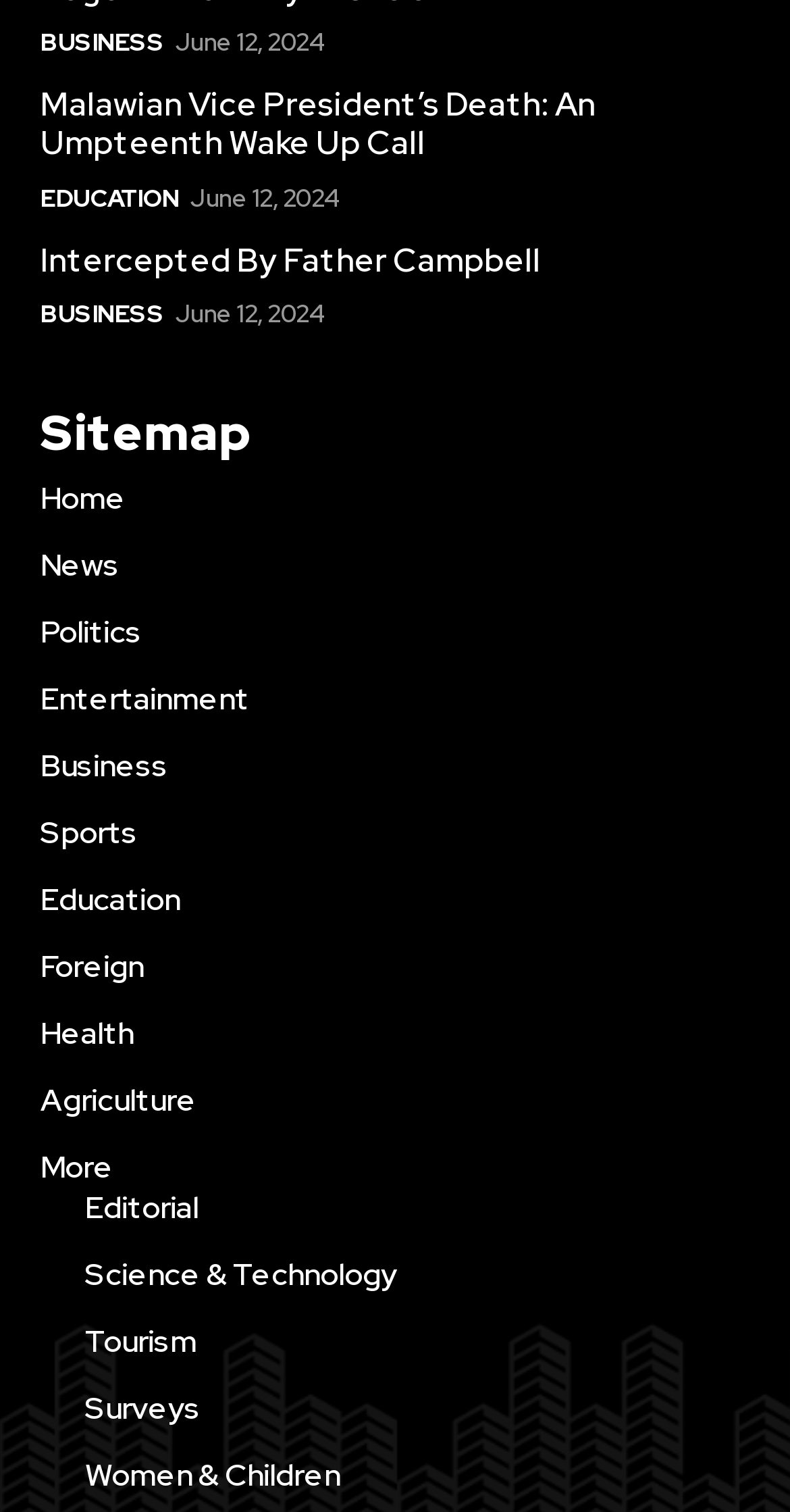How many categories are listed on the webpage?
Offer a detailed and exhaustive answer to the question.

I counted the number of links that appear to be categories, starting from 'Home' and ending at 'Women & Children'. There are 17 links in total.